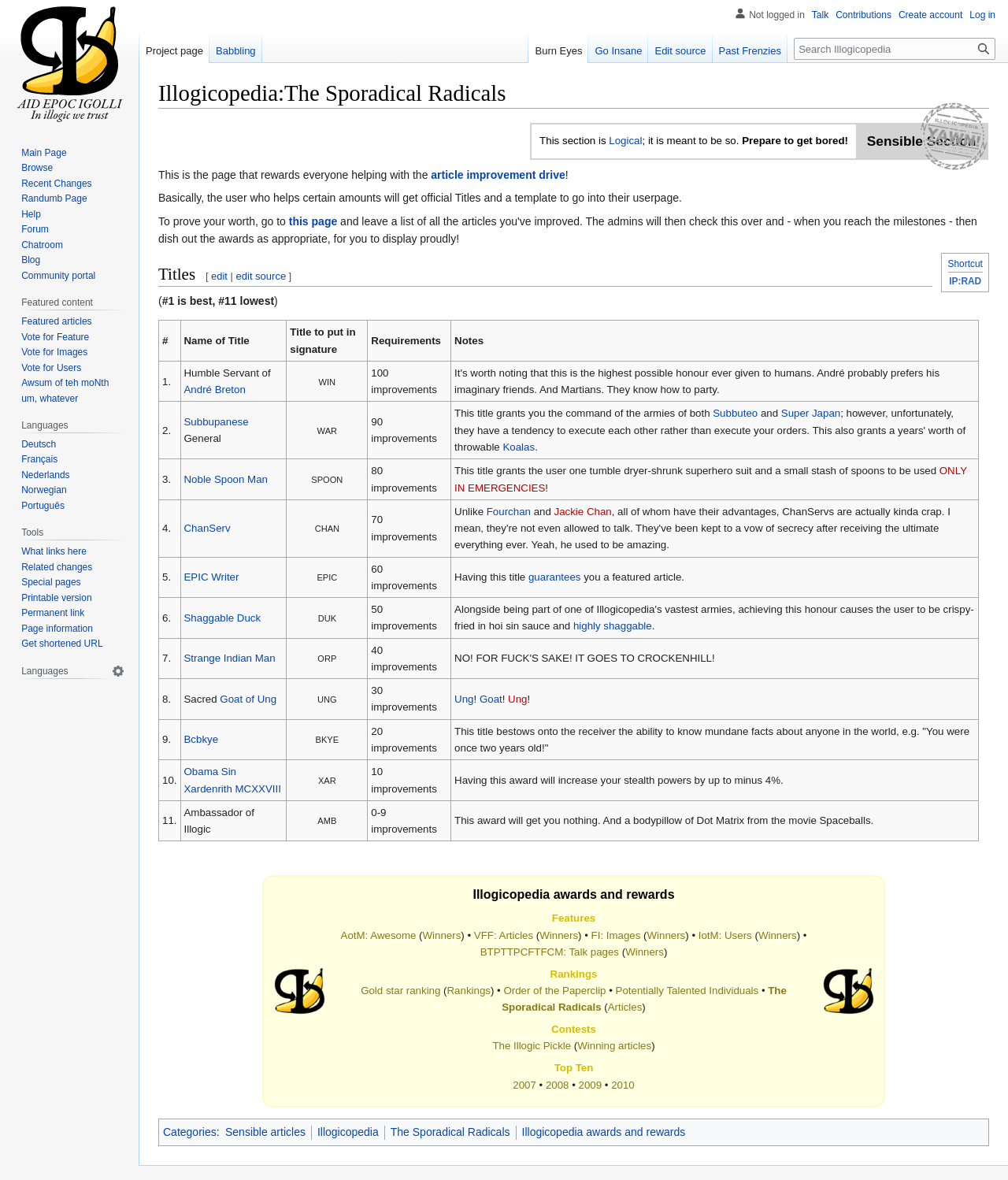Please predict the bounding box coordinates of the element's region where a click is necessary to complete the following instruction: "Check the notes for the EPIC Writer title". The coordinates should be represented by four float numbers between 0 and 1, i.e., [left, top, right, bottom].

[0.447, 0.472, 0.97, 0.506]